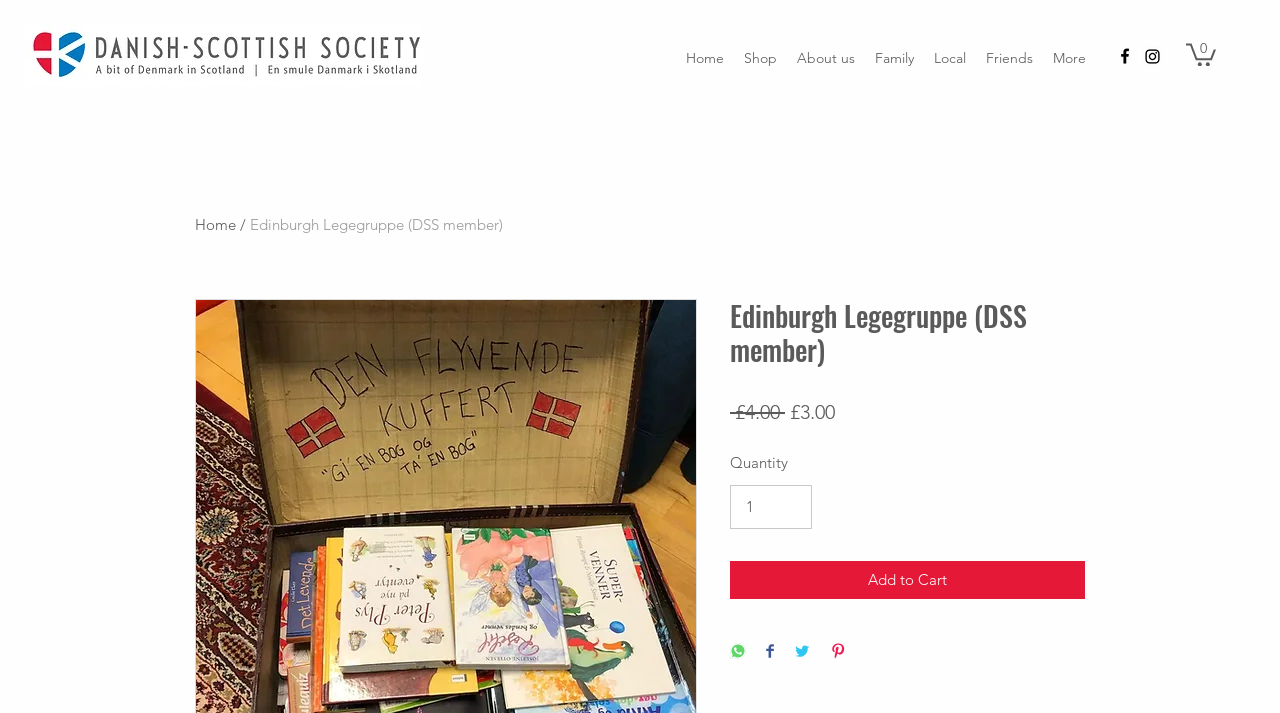Identify the bounding box coordinates for the UI element that matches this description: "alt="Hunarmund"".

None